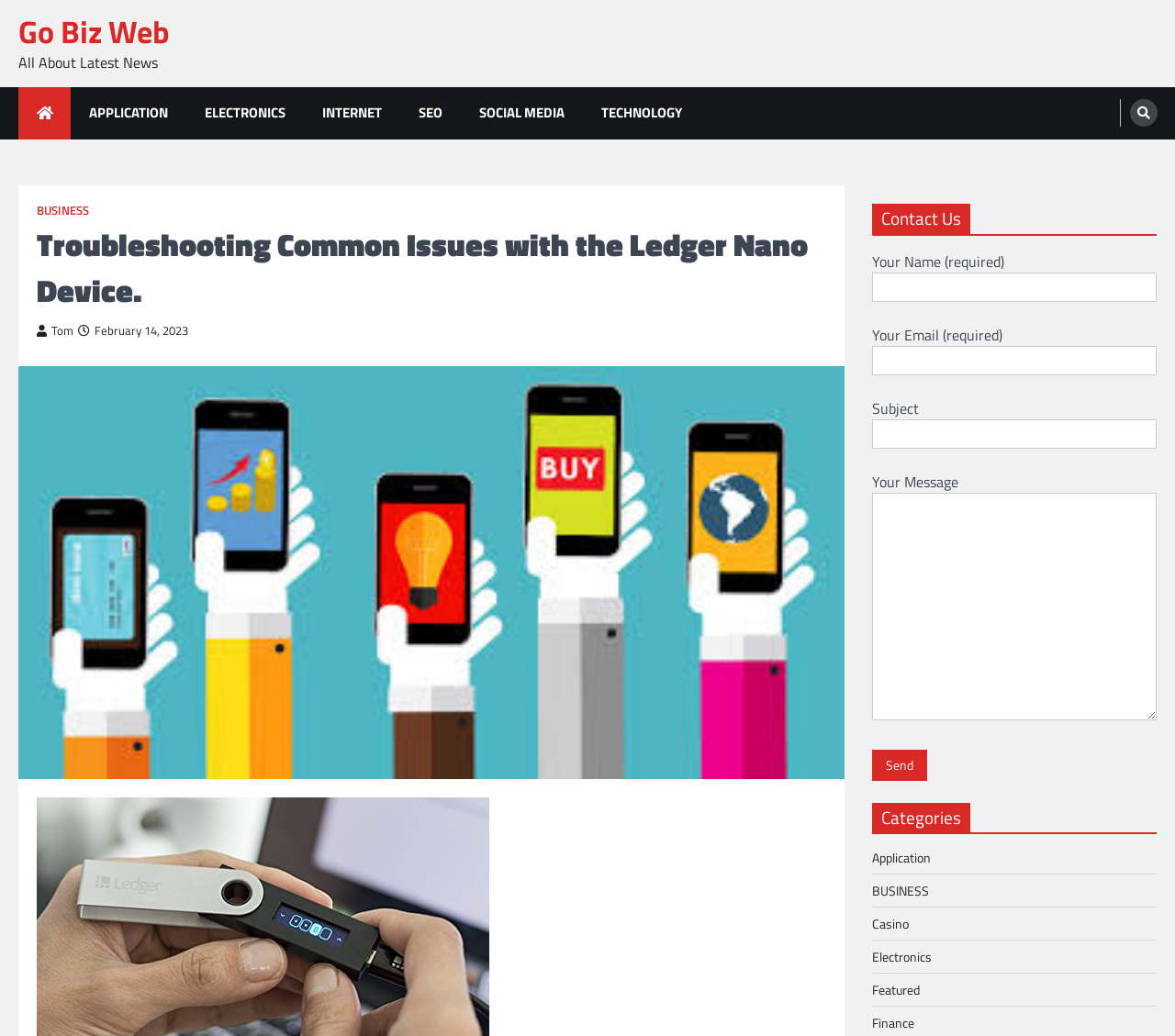Illustrate the webpage's structure and main components comprehensively.

The webpage is about troubleshooting common issues with the Ledger Nano device. At the top left, there is a link to "Go Biz Web" and a static text "All About Latest News". Below these elements, there are several links to different categories, including "APPLICATION", "ELECTRONICS", "INTERNET", "SEO", "SOCIAL MEDIA", and "TECHNOLOGY". 

To the right of these links, there is a search icon represented by "\uf002". When clicked, it reveals a dropdown menu with a link to "BUSINESS". Below the search icon, there is a heading "Troubleshooting Common Issues with the Ledger Nano Device." followed by the author's name "Tom" and the date "February 14, 2023".

On the right side of the page, there is a contact form with fields for "Your Name", "Your Email", "Subject", and "Your Message". Below the form, there is a "Send" button. Above the form, there is a heading "Contact Us". 

Further down on the right side, there is a heading "Categories" followed by links to various categories, including "Application", "BUSINESS", "Casino", "Electronics", "Featured", and "Finance".